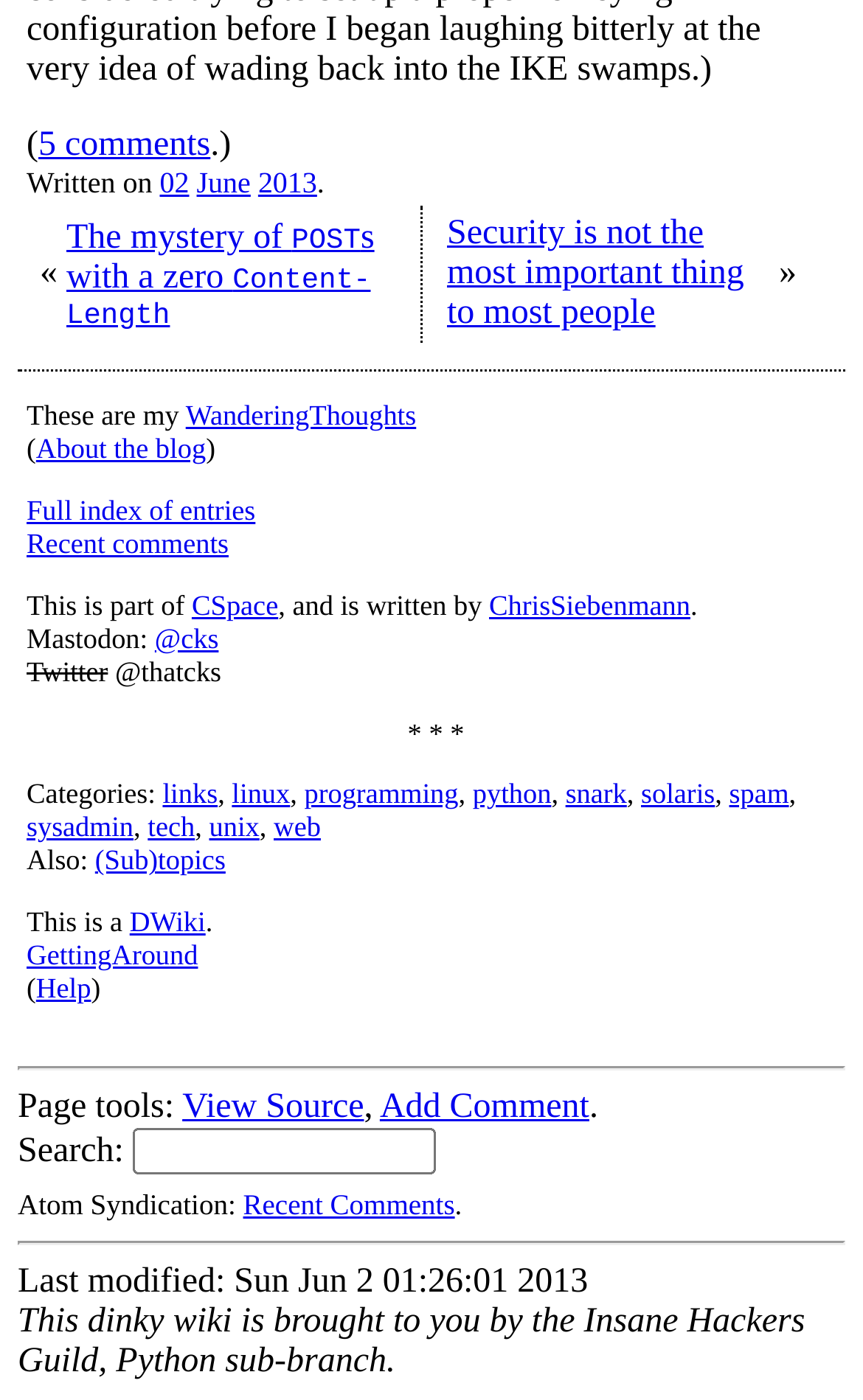Identify the bounding box for the given UI element using the description provided. Coordinates should be in the format (top-left x, top-left y, bottom-right x, bottom-right y) and must be between 0 and 1. Here is the description: Full index of entries

[0.031, 0.354, 0.296, 0.376]